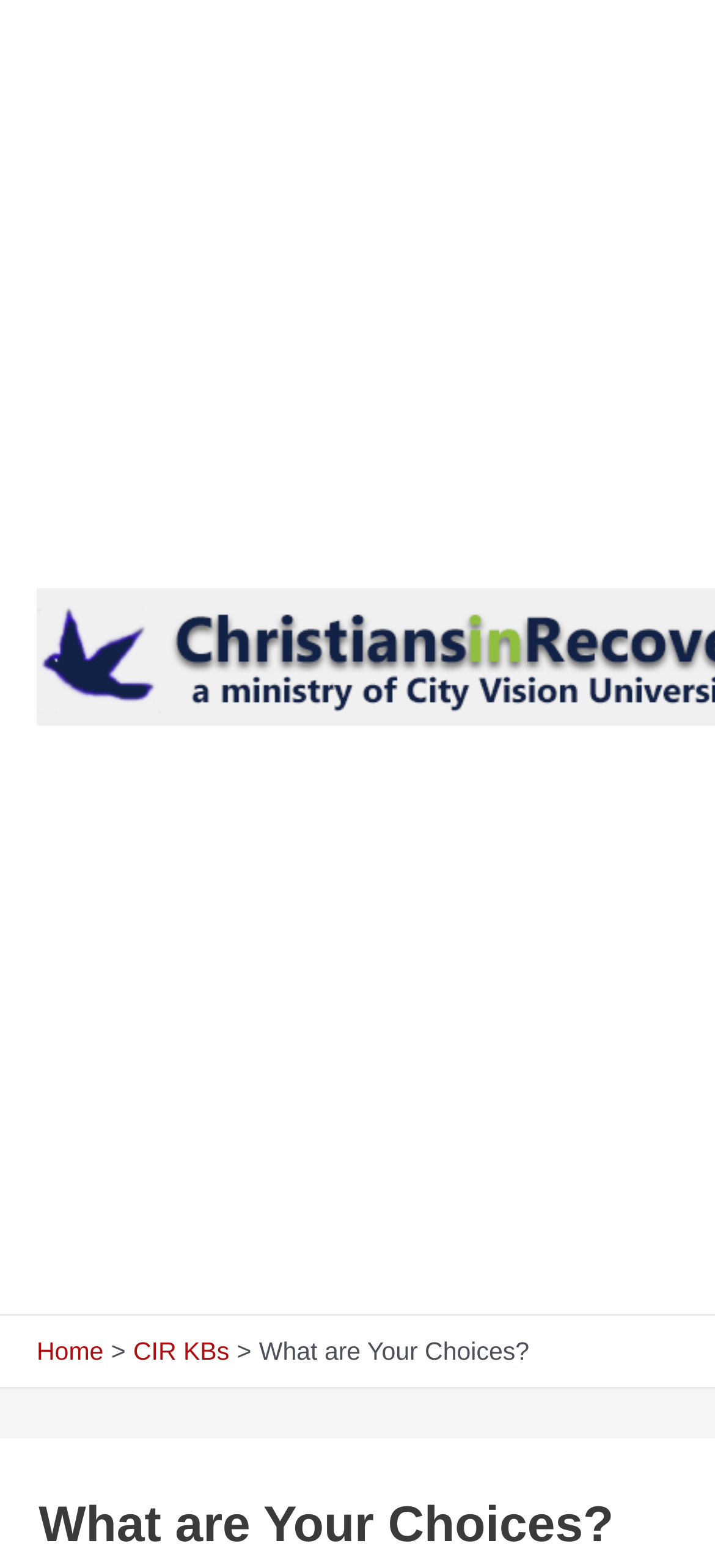Bounding box coordinates must be specified in the format (top-left x, top-left y, bottom-right x, bottom-right y). All values should be floating point numbers between 0 and 1. What are the bounding box coordinates of the UI element described as: Home

[0.051, 0.853, 0.145, 0.87]